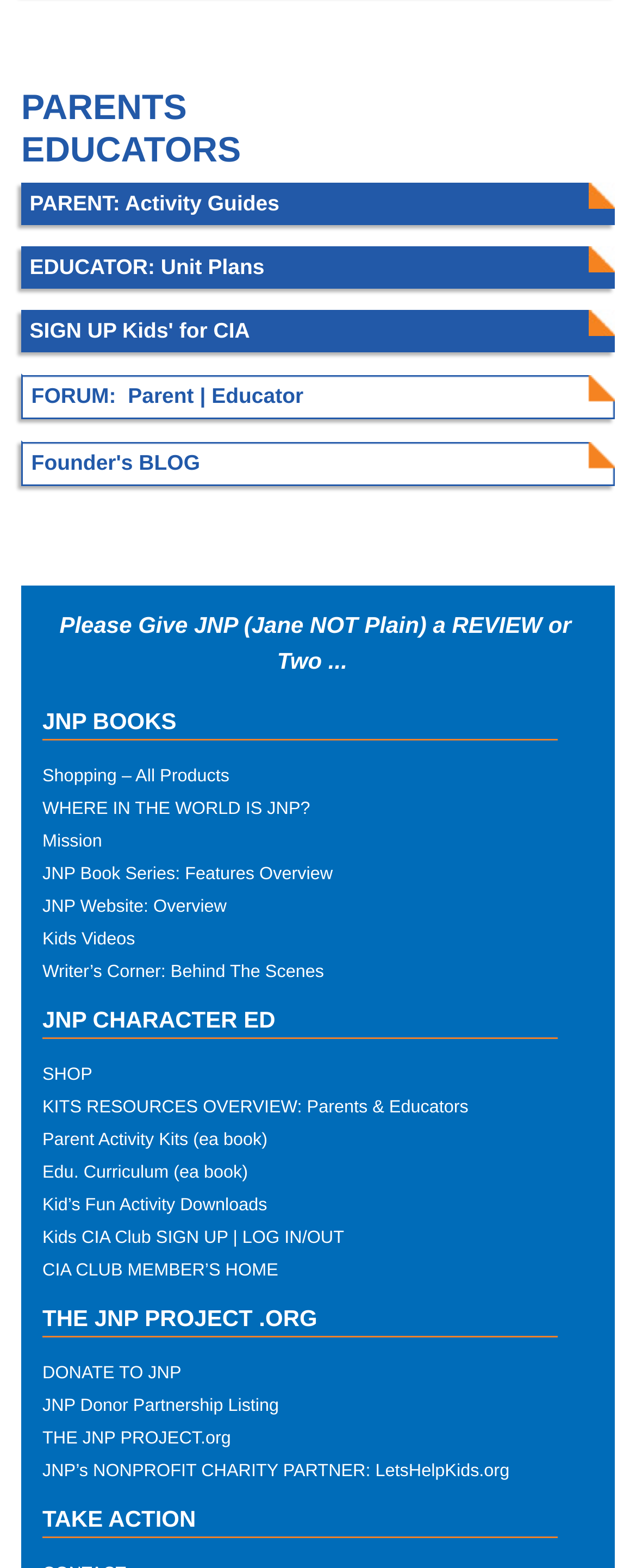Please specify the bounding box coordinates of the clickable region necessary for completing the following instruction: "Read Founder's Blog". The coordinates must consist of four float numbers between 0 and 1, i.e., [left, top, right, bottom].

[0.033, 0.281, 0.967, 0.31]